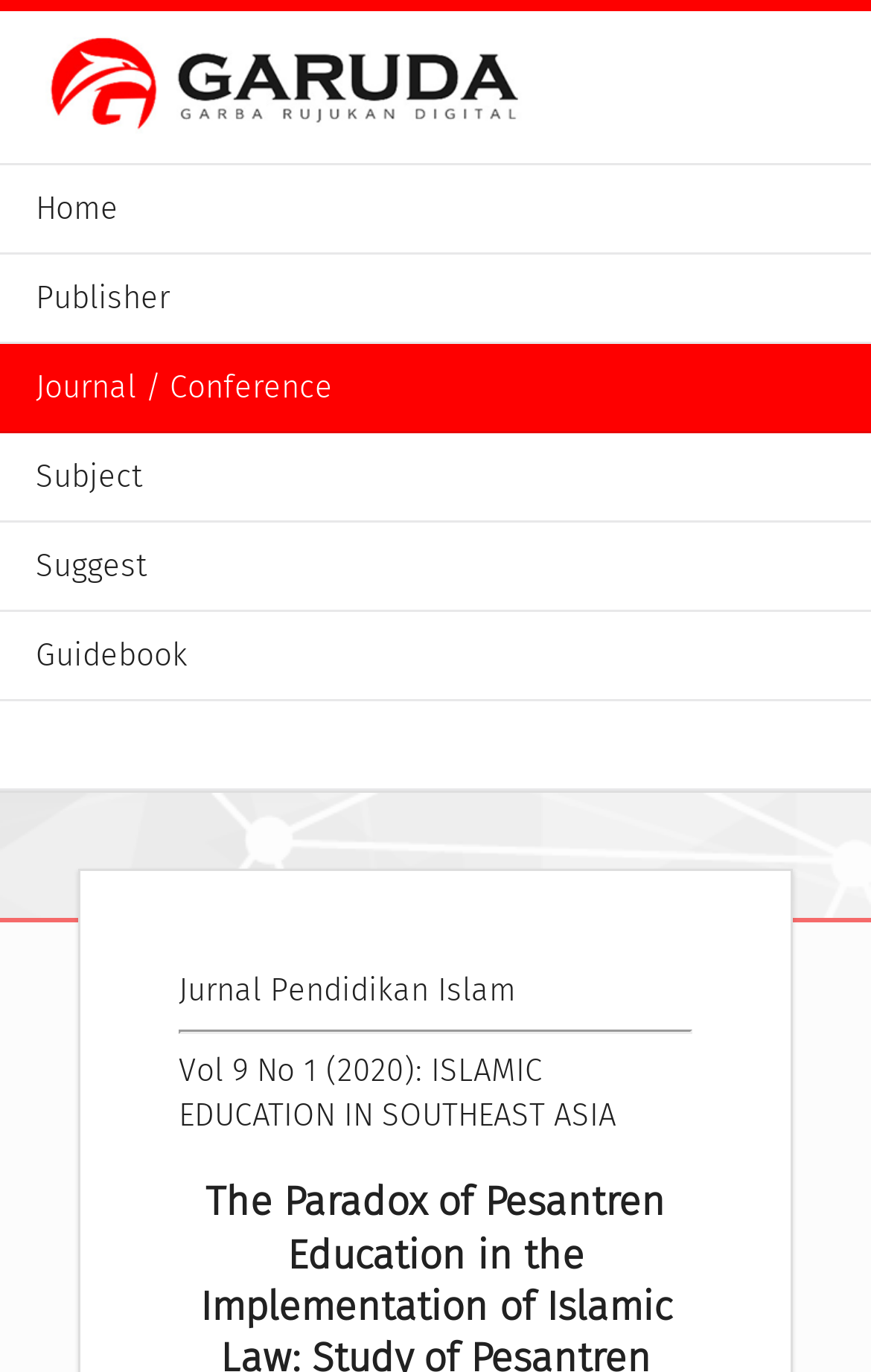How many menu items are there?
Provide a concise answer using a single word or phrase based on the image.

6